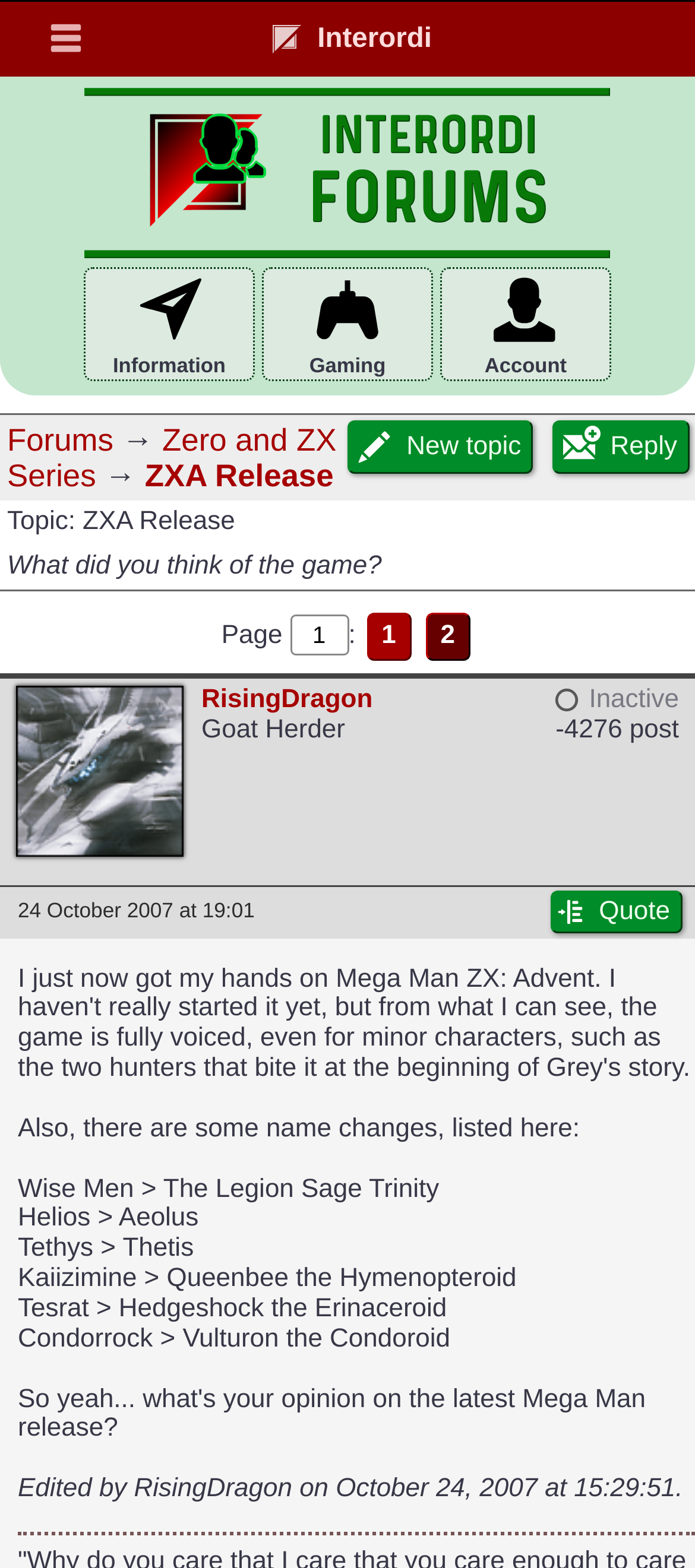Locate the bounding box coordinates of the element to click to perform the following action: 'Click on the 'Reply' link'. The coordinates should be given as four float values between 0 and 1, in the form of [left, top, right, bottom].

[0.794, 0.268, 0.992, 0.302]